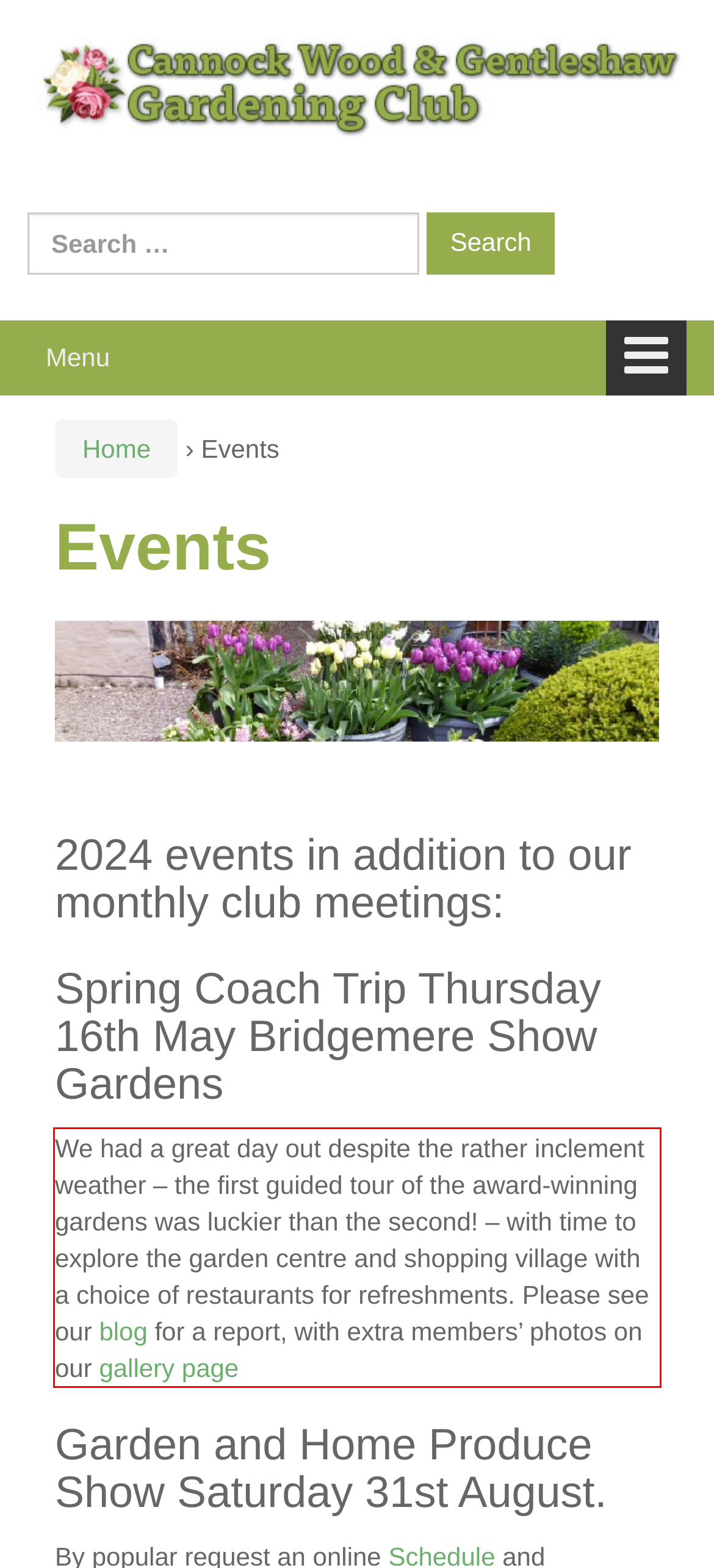Using the provided screenshot, read and generate the text content within the red-bordered area.

We had a great day out despite the rather inclement weather – the first guided tour of the award-winning gardens was luckier than the second! – with time to explore the garden centre and shopping village with a choice of restaurants for refreshments. Please see our blog for a report, with extra members’ photos on our gallery page